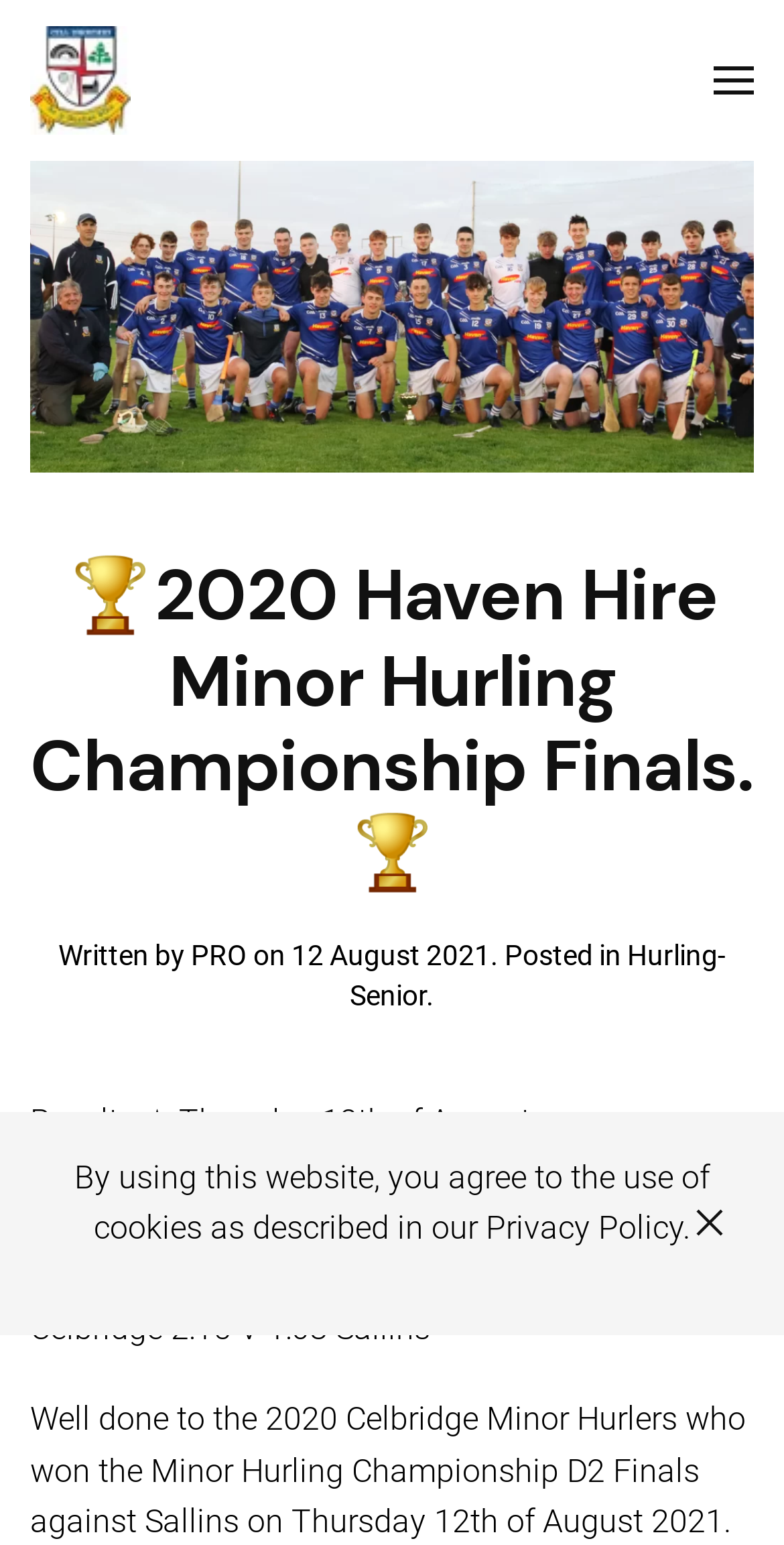Please answer the following question using a single word or phrase: 
Who did Celbridge play against in the Minor Hurling Championship Finals?

Sallins